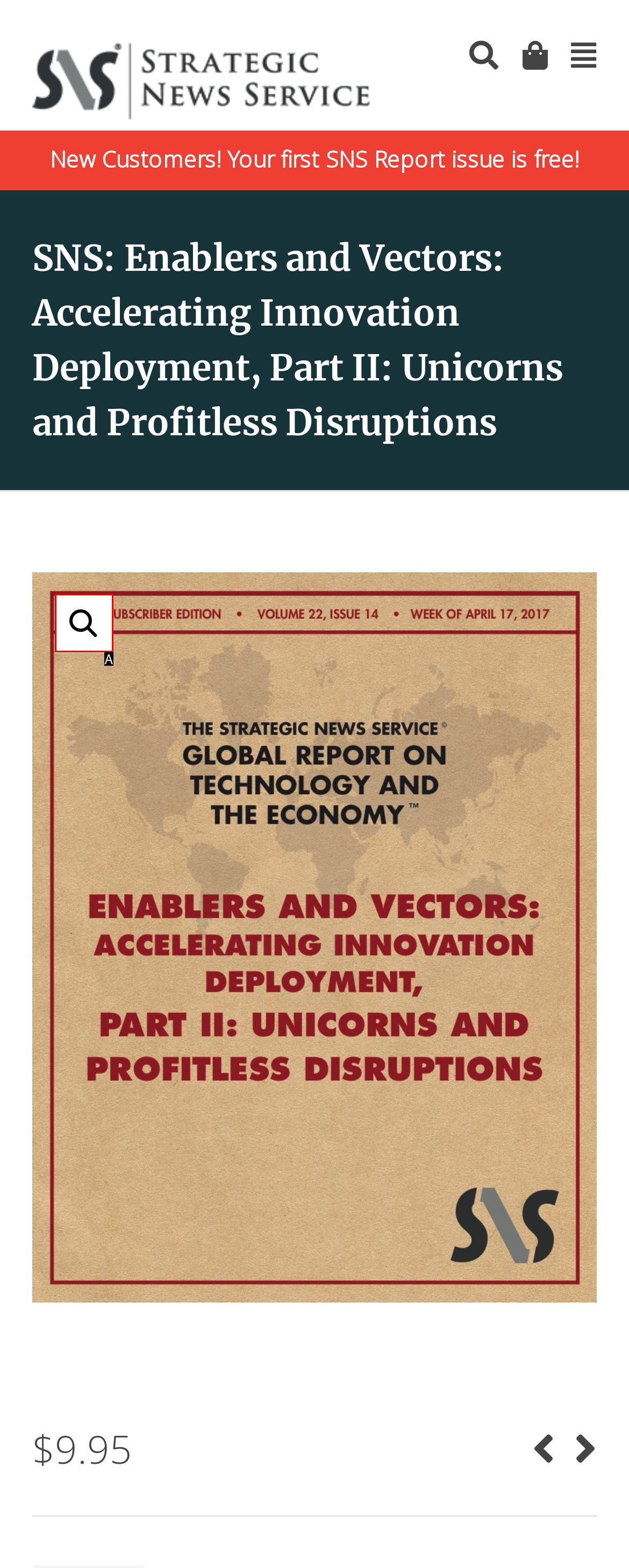Given the description: alt="🔍", select the HTML element that best matches it. Reply with the letter of your chosen option.

A